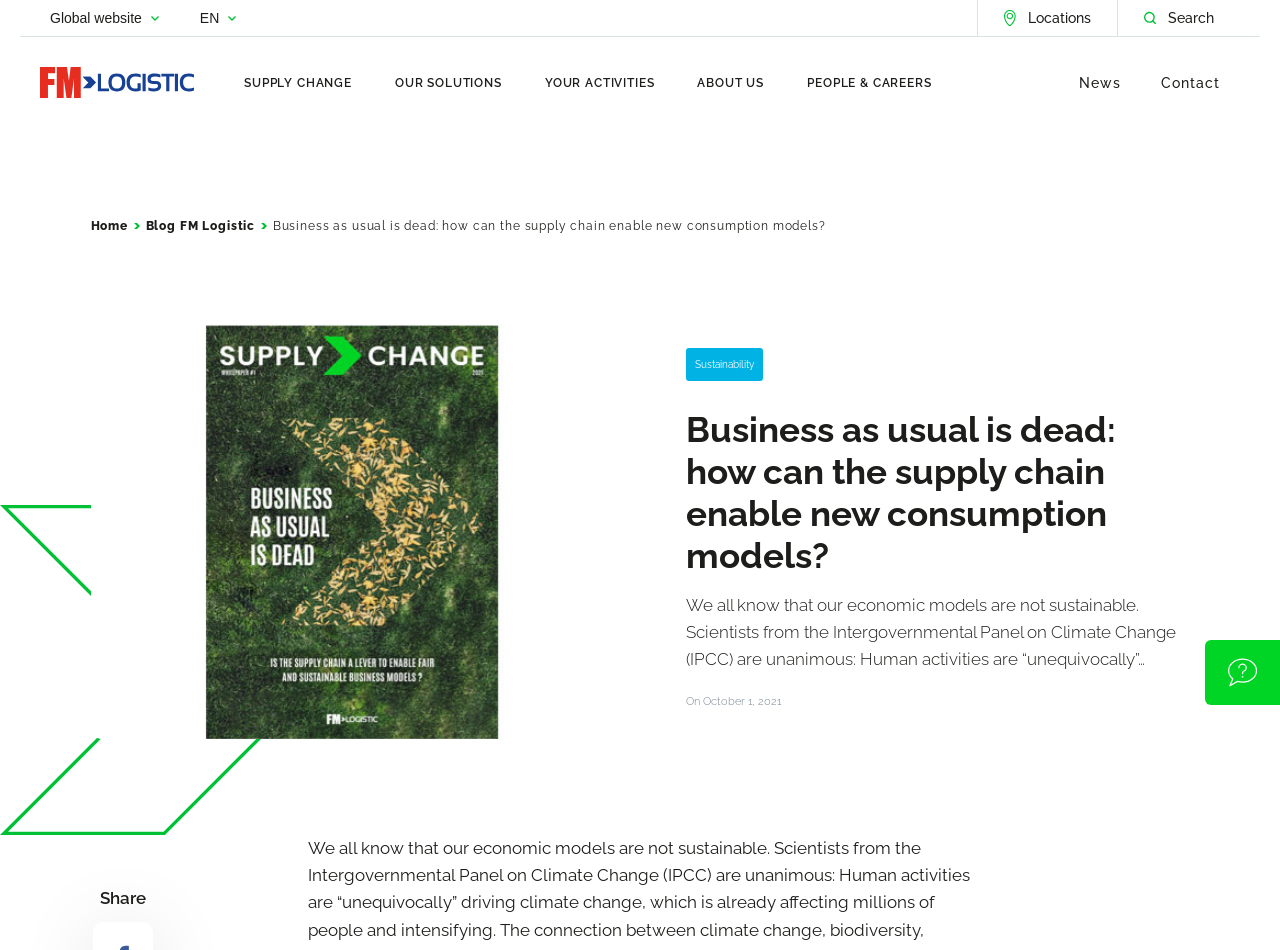Look at the image and answer the question in detail:
What is the language of the website?

I determined the language of the website by looking at the button element with the text 'EN' which is located at the top of the webpage, indicating that the website is currently in English.